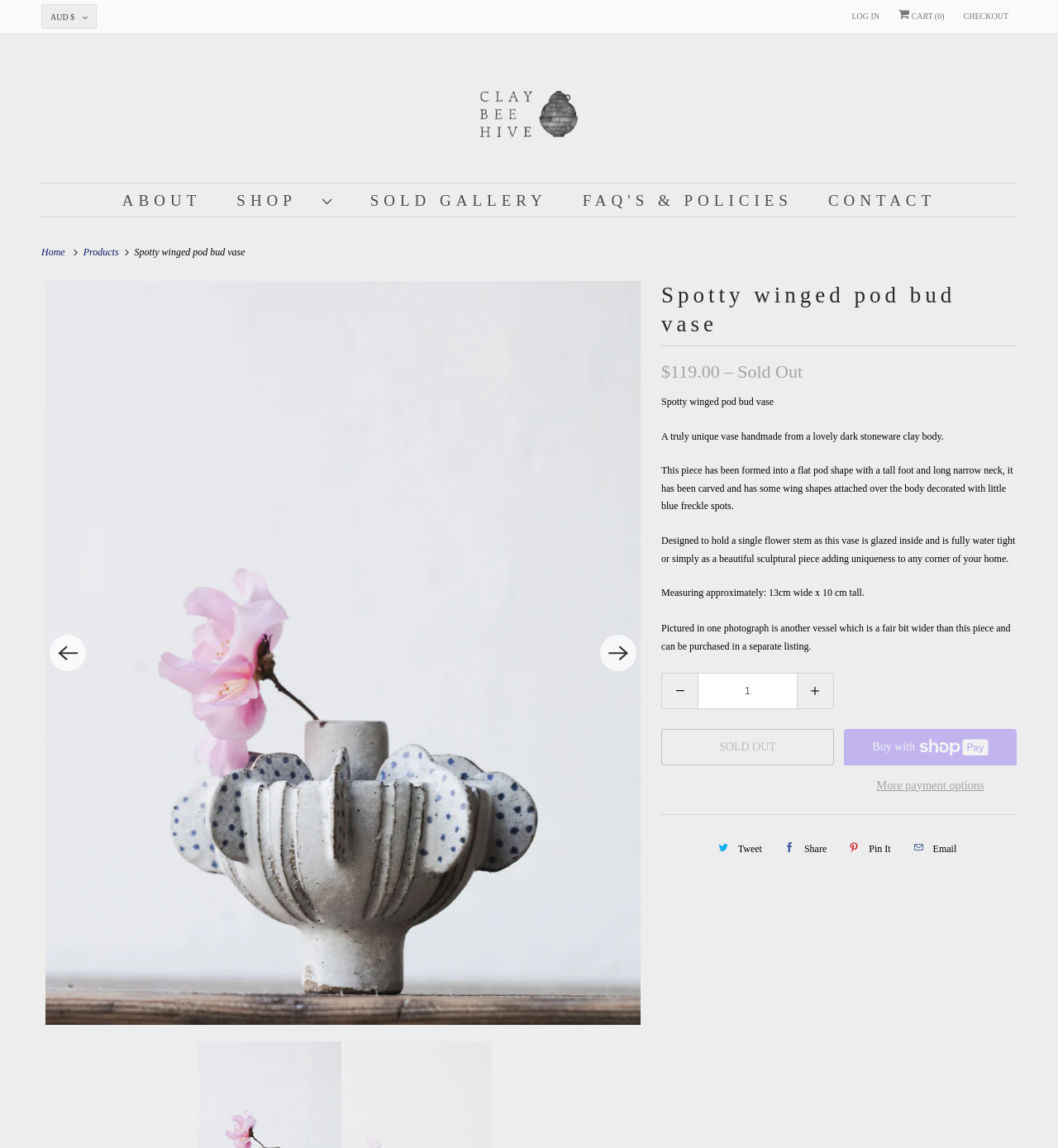Please determine the bounding box coordinates of the element's region to click in order to carry out the following instruction: "Check the product details". The coordinates should be four float numbers between 0 and 1, i.e., [left, top, right, bottom].

[0.625, 0.245, 0.961, 0.302]